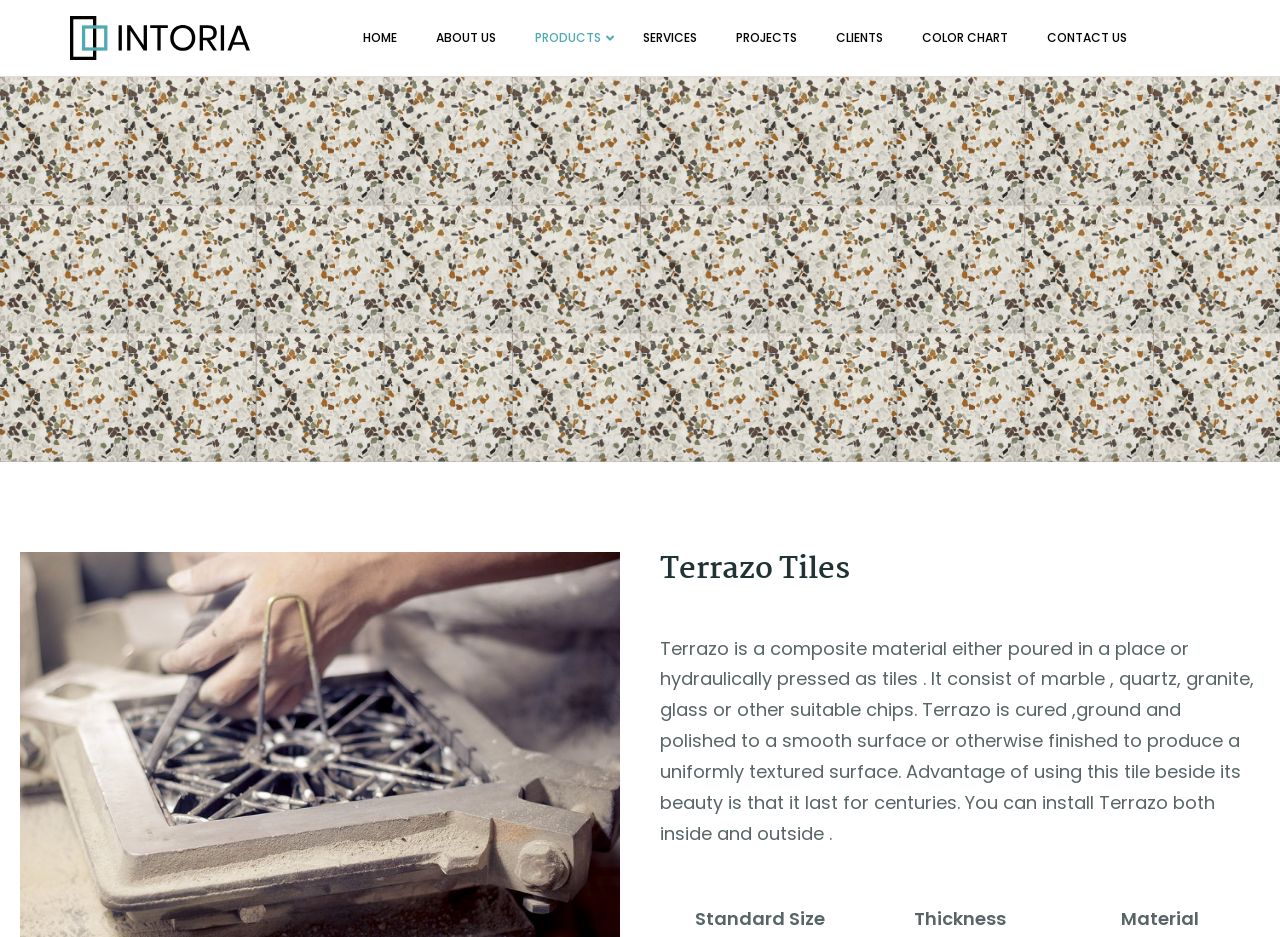What is the surface of Terrazo tiles like?
By examining the image, provide a one-word or phrase answer.

smooth or uniformly textured